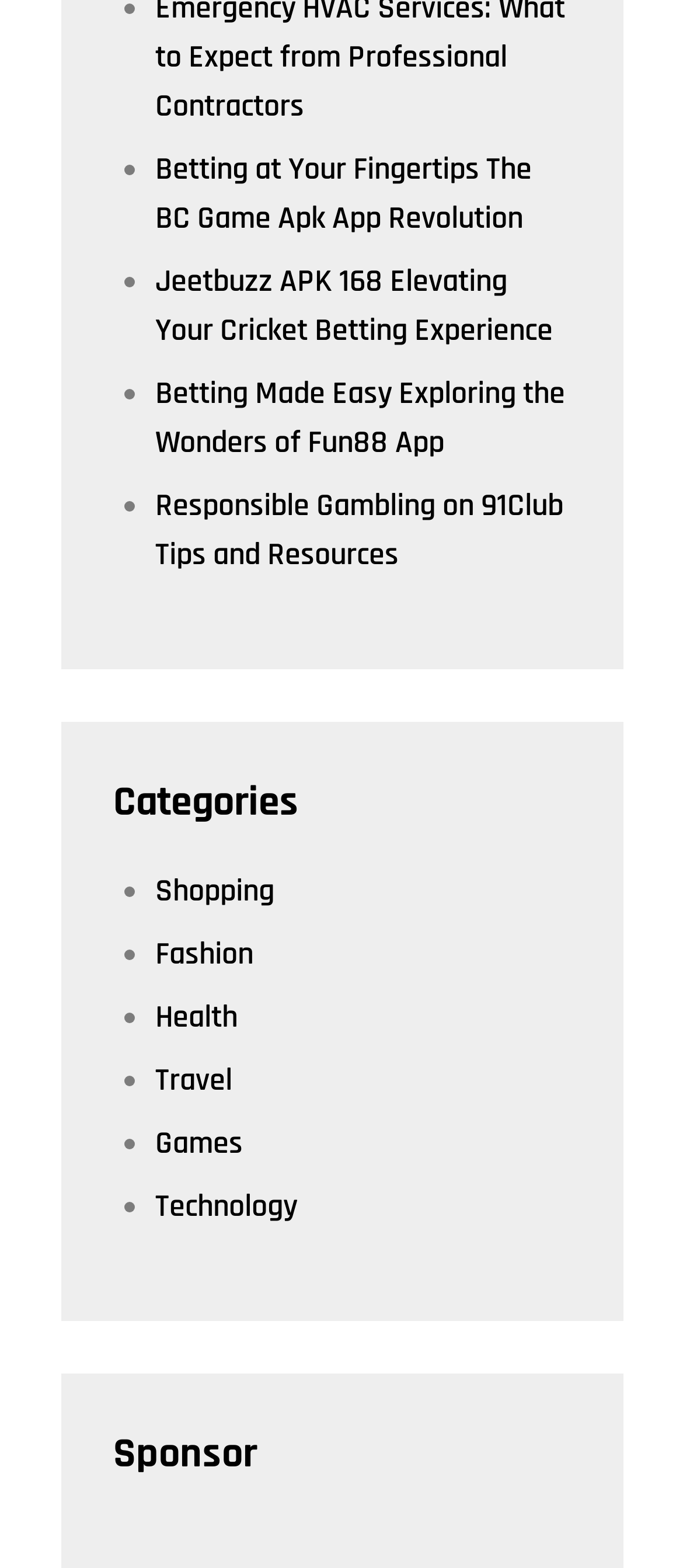What is the category that comes after 'Health'?
Provide a short answer using one word or a brief phrase based on the image.

Travel